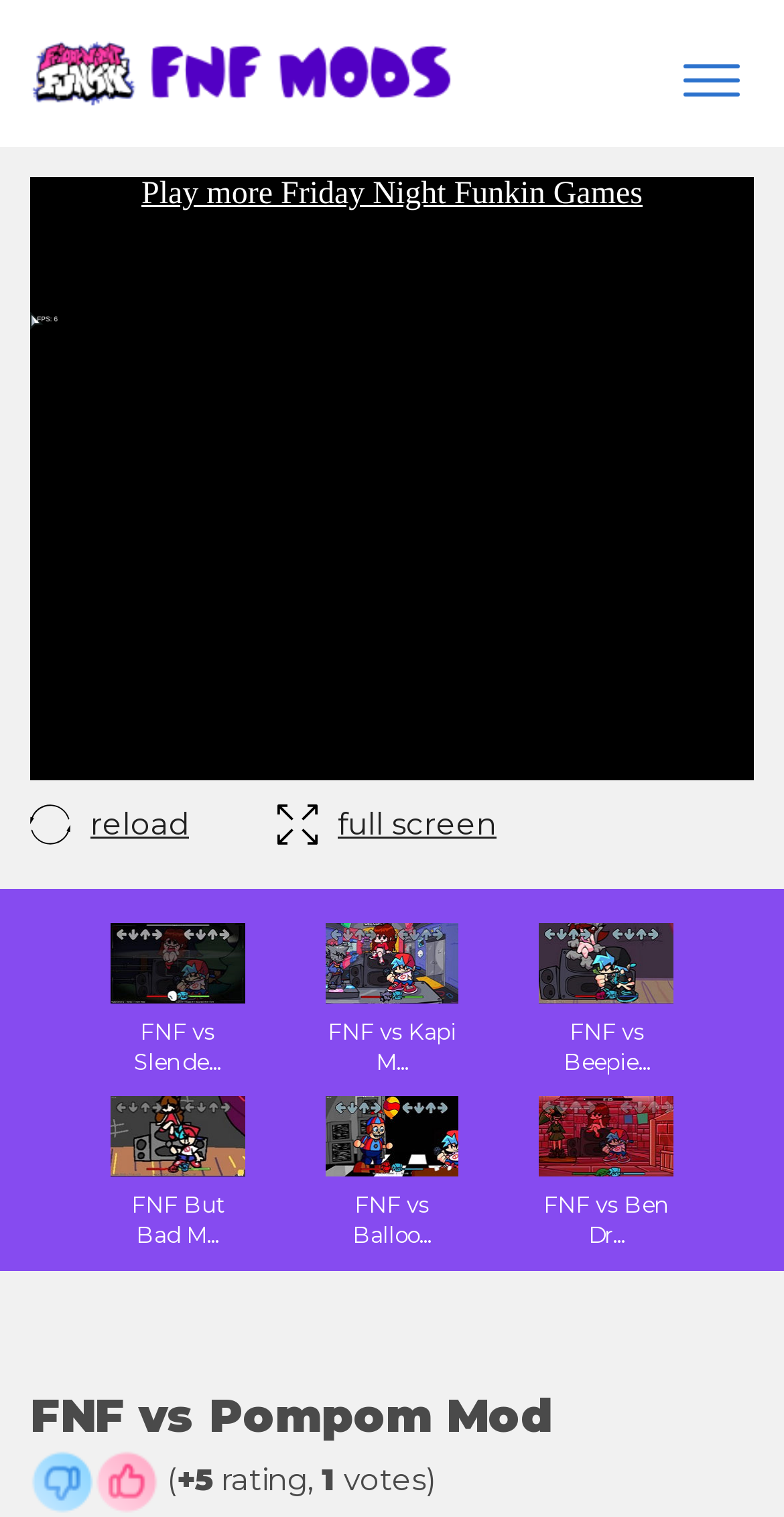Using the format (top-left x, top-left y, bottom-right x, bottom-right y), provide the bounding box coordinates for the described UI element. All values should be floating point numbers between 0 and 1: FNF But Bad M...

[0.141, 0.722, 0.312, 0.823]